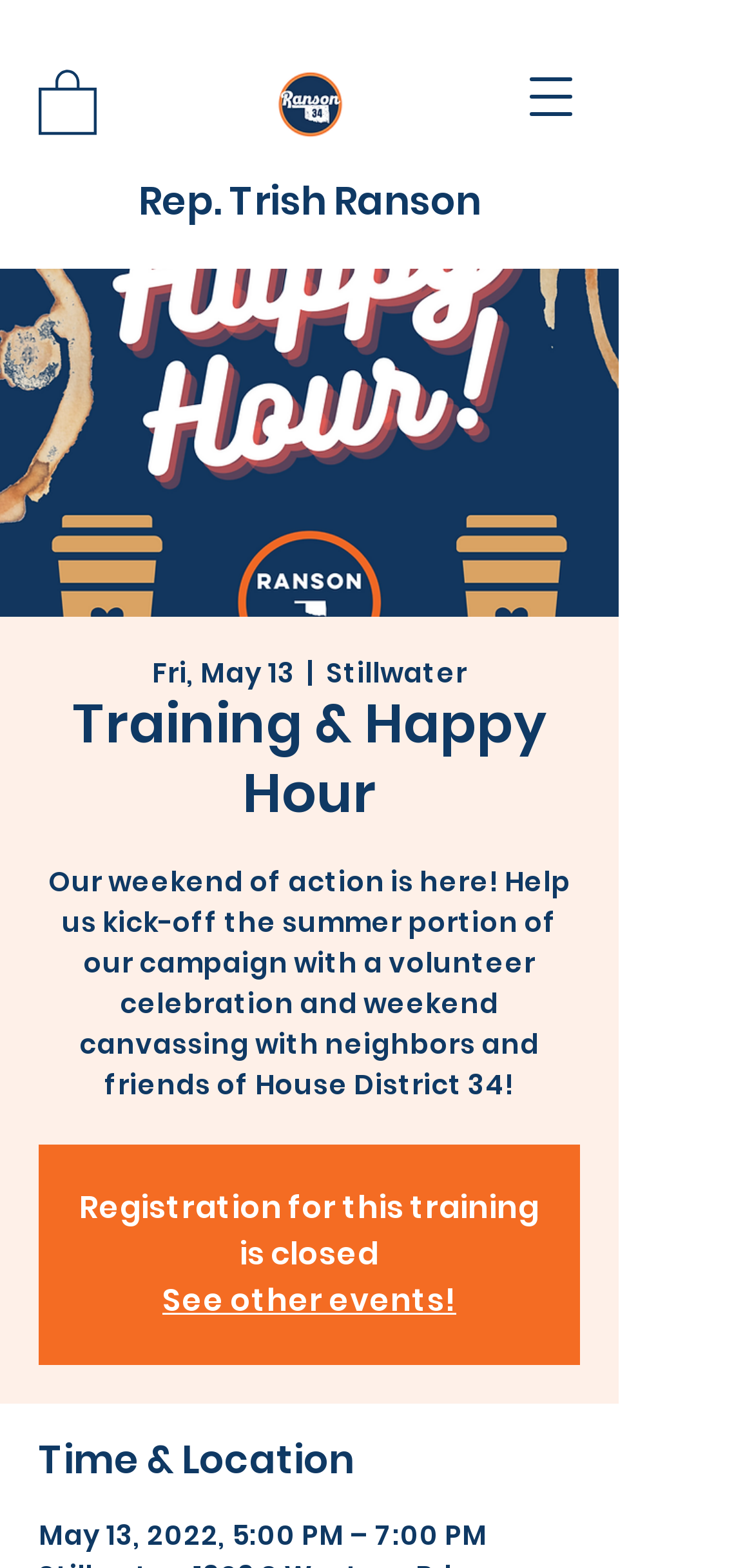Answer the question with a single word or phrase: 
What is the status of registration for the training?

Closed